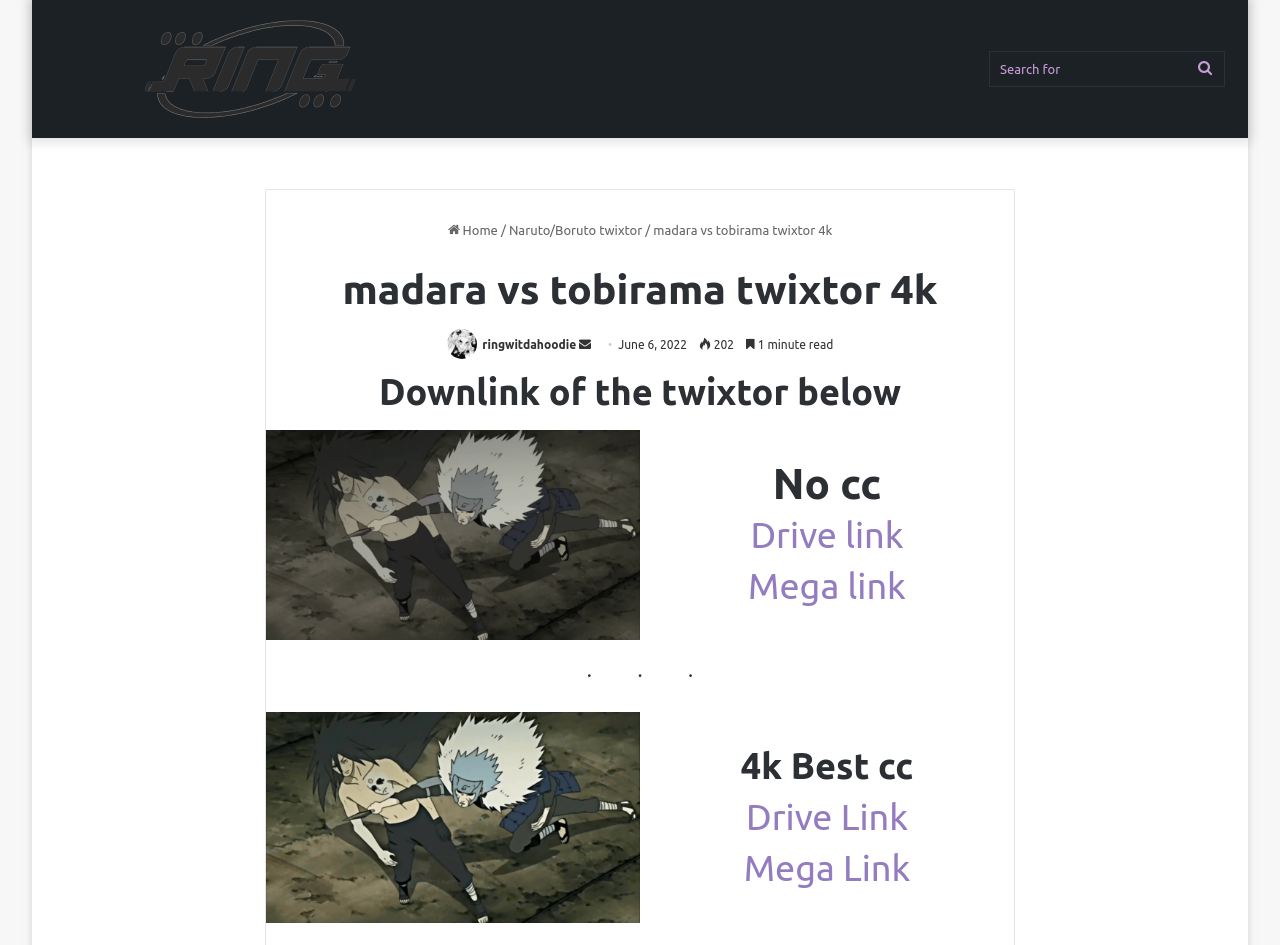Please identify the bounding box coordinates for the region that you need to click to follow this instruction: "Click on the Mega link".

[0.581, 0.897, 0.711, 0.94]